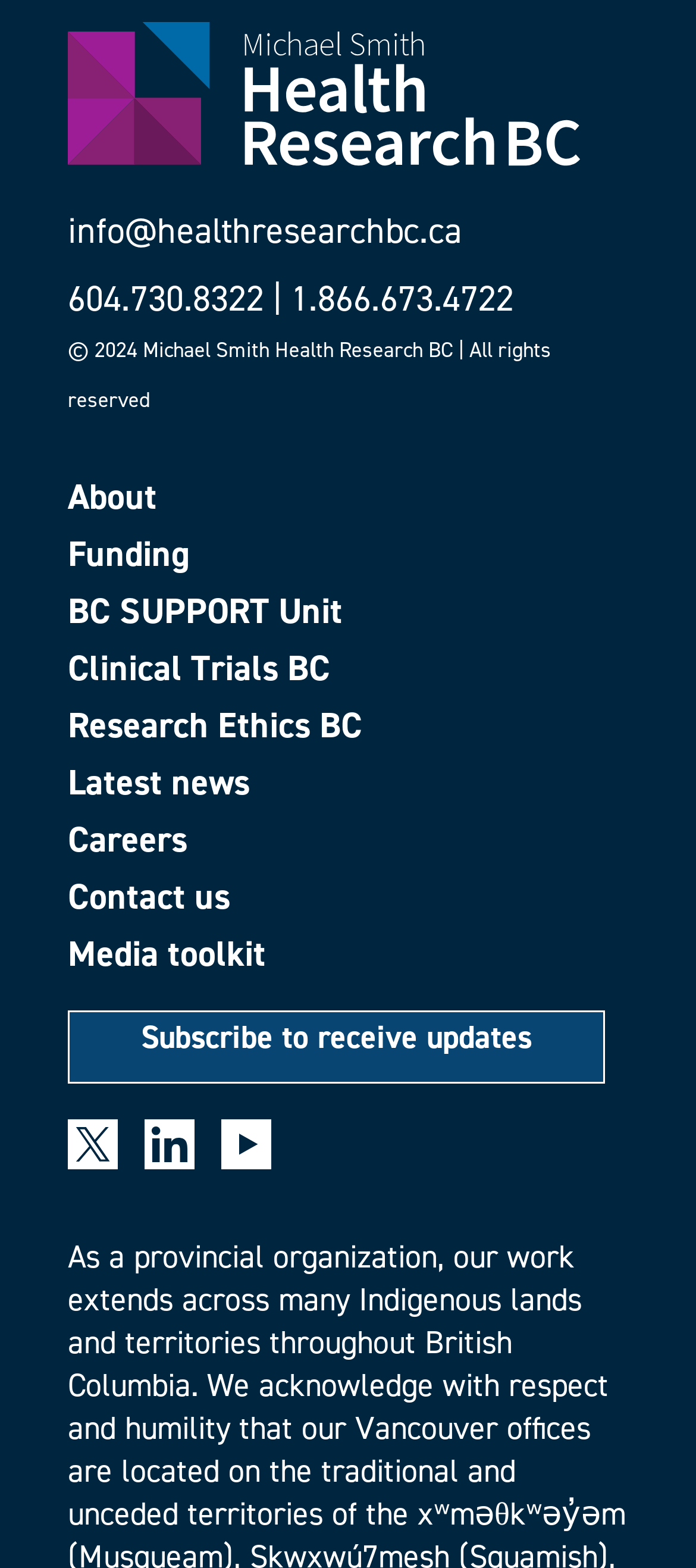Give a short answer to this question using one word or a phrase:
What is the year of copyright?

2024